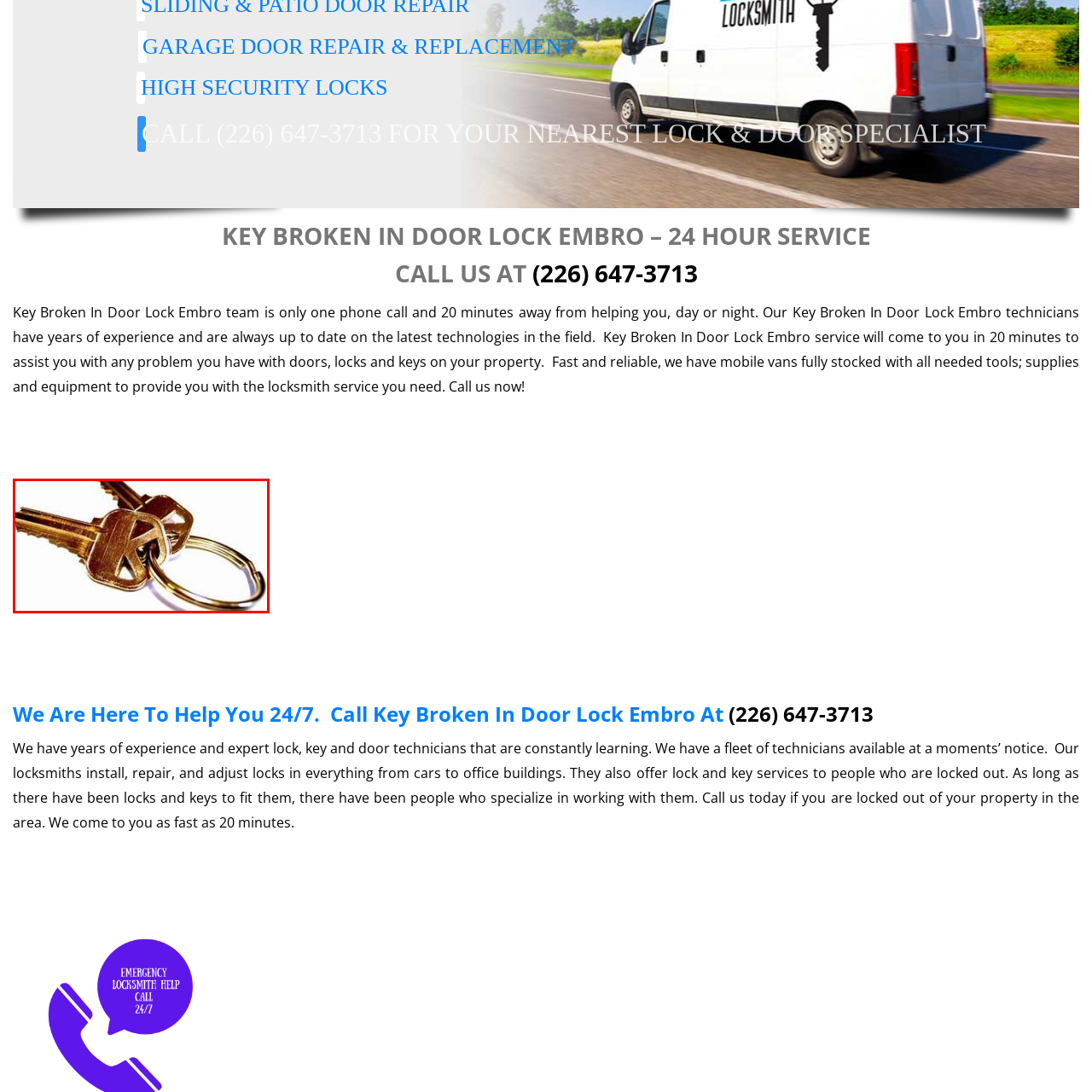Provide an elaborate description of the image marked by the red boundary.

This image features a close-up view of a set of gold keys attached to a keyring. The keys are gleaming, catching the light, and prominently display their distinct shapes, hinting at their specific uses. This visual is particularly relevant to the locksmith services offered by Key Broken In Door Lock Embro, which emphasizes their expertise in addressing issues related to locks and keys. With a promise of swift, reliable assistance, the service aims to provide prompt solutions, ensuring that customers can regain access to their properties effectively. This image underscores the importance of keys in everyday security and the expert help available for any lock-related emergencies.